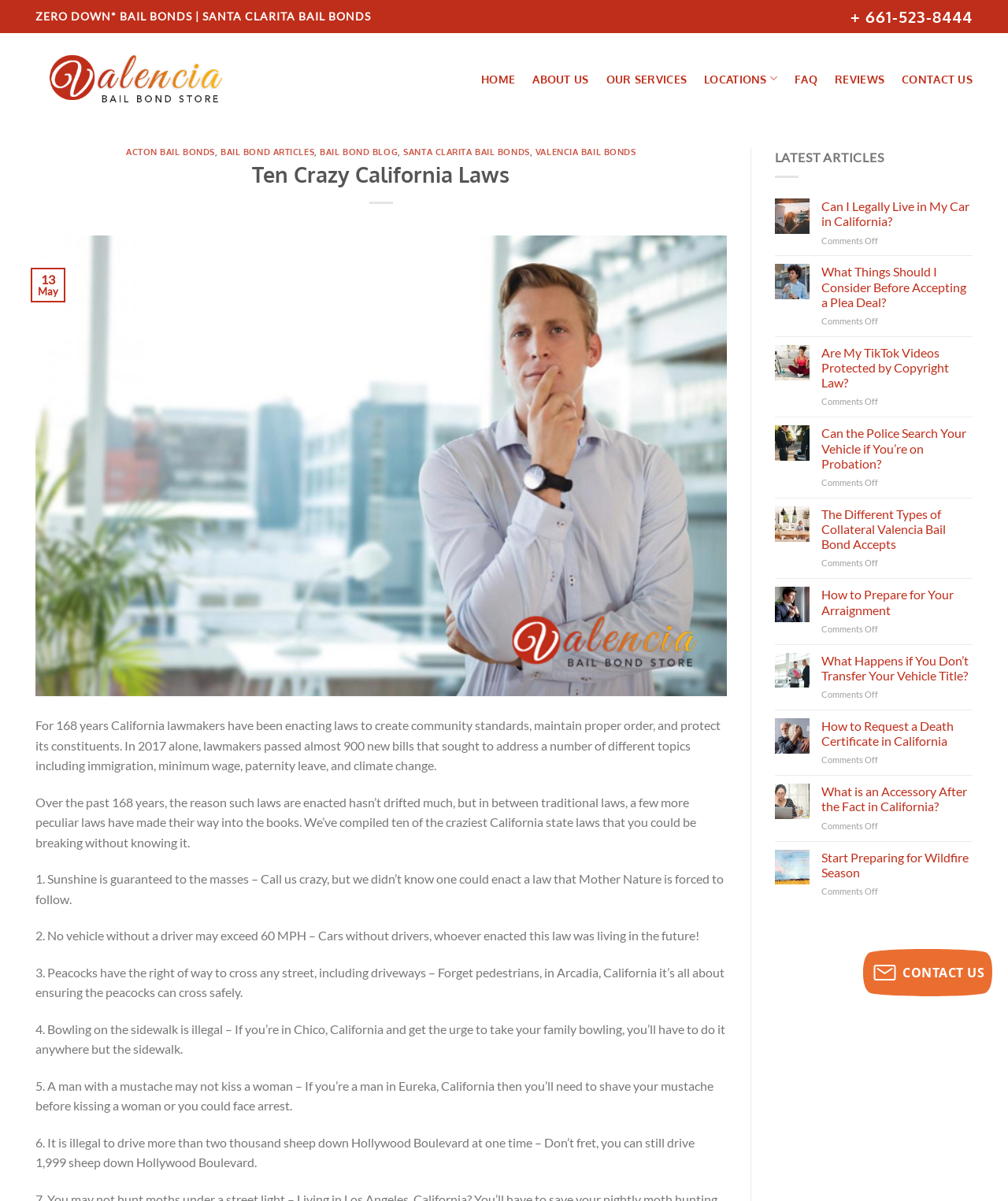How many years have California lawmakers been enacting laws?
Please give a detailed and thorough answer to the question, covering all relevant points.

According to the webpage, California lawmakers have been enacting laws for 168 years, as stated in the sentence 'For 168 years California lawmakers have been enacting laws...'.